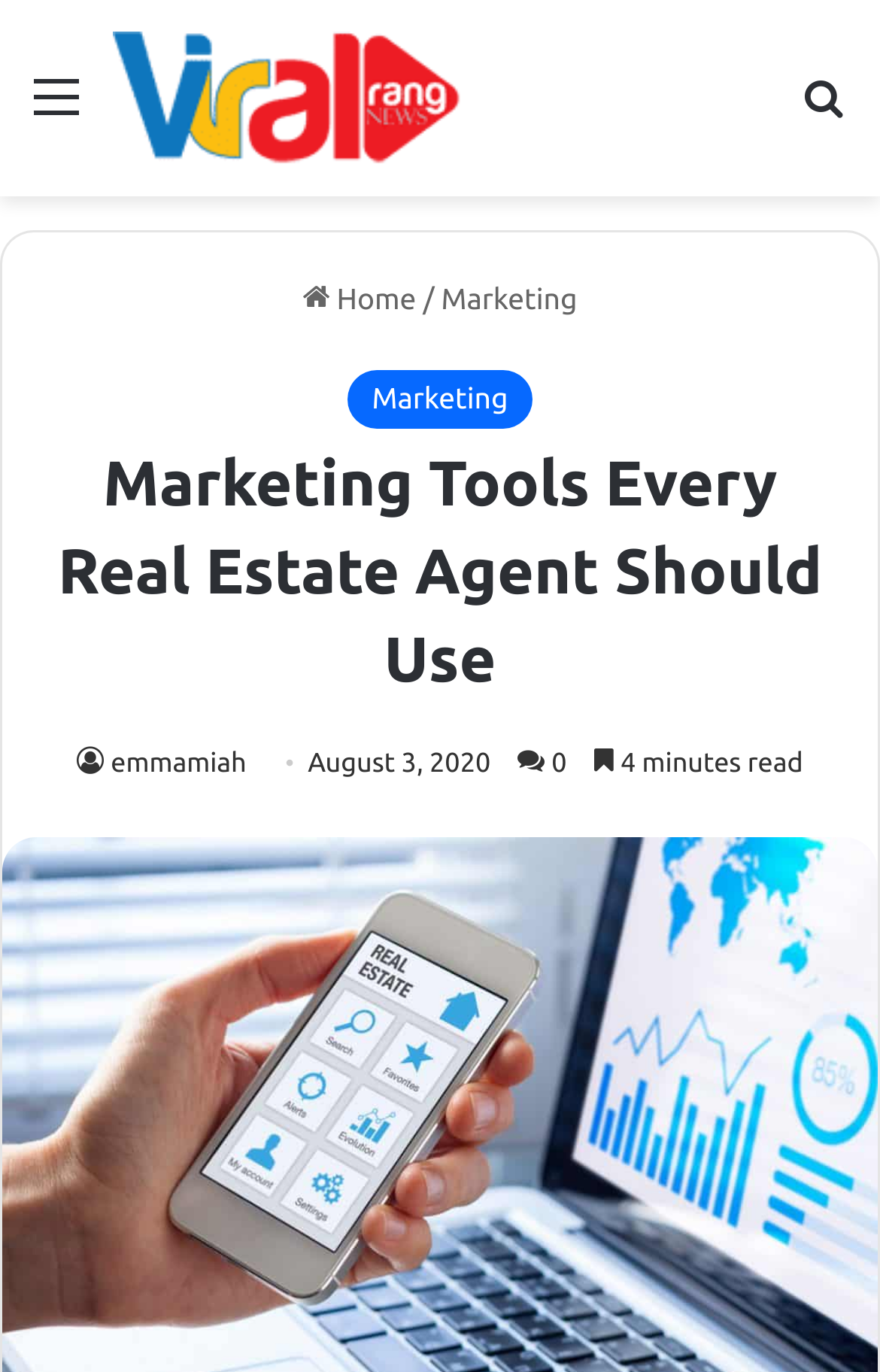Based on the image, please respond to the question with as much detail as possible:
When was the article published?

I found the publication date by looking at the static text element with the text 'August 3, 2020' which is located below the author's name and above the estimated reading time.